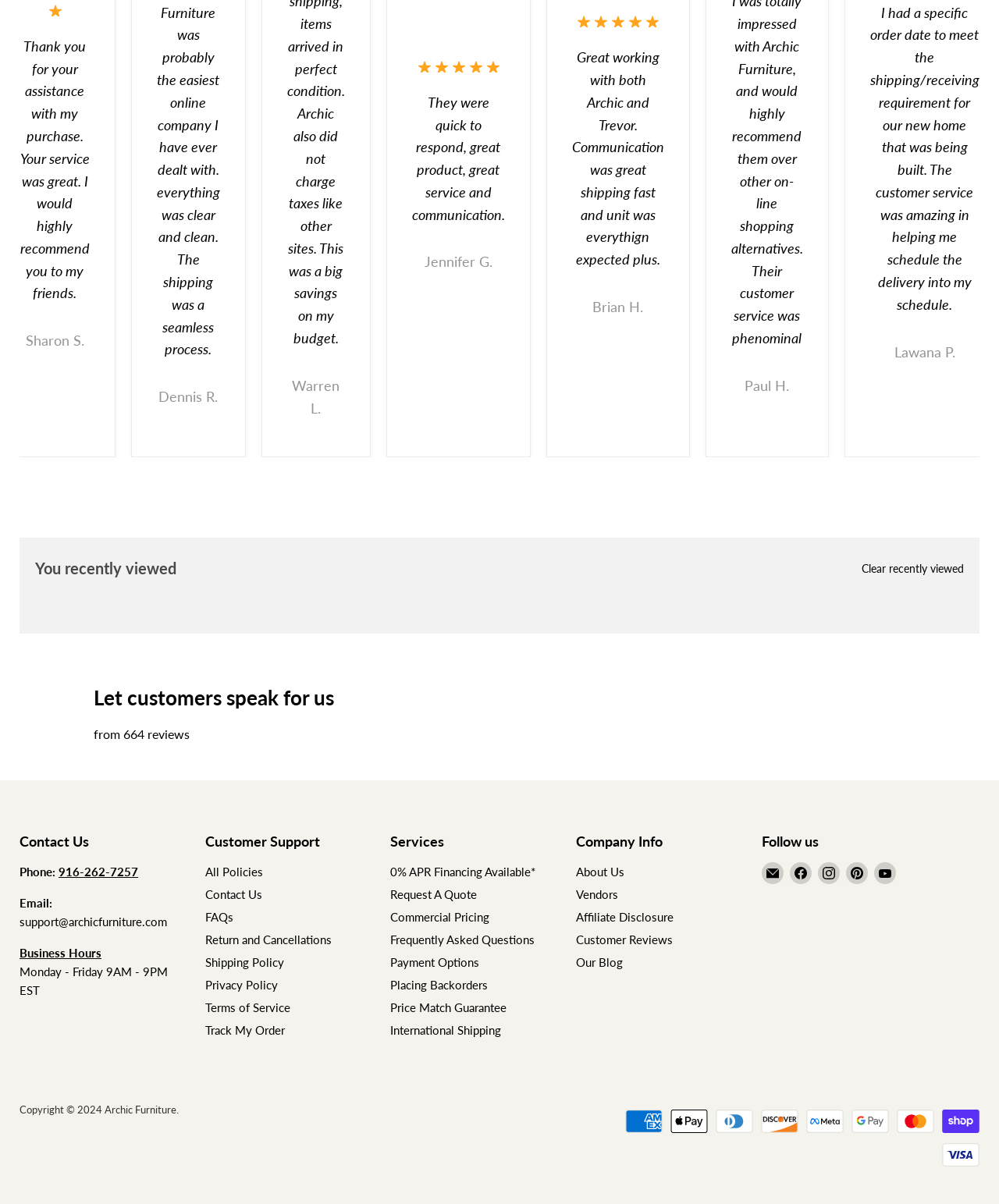What is the company name?
Using the information from the image, provide a comprehensive answer to the question.

I found the company name 'Archic Furniture' in the 'Copyright' section at the bottom of the page.